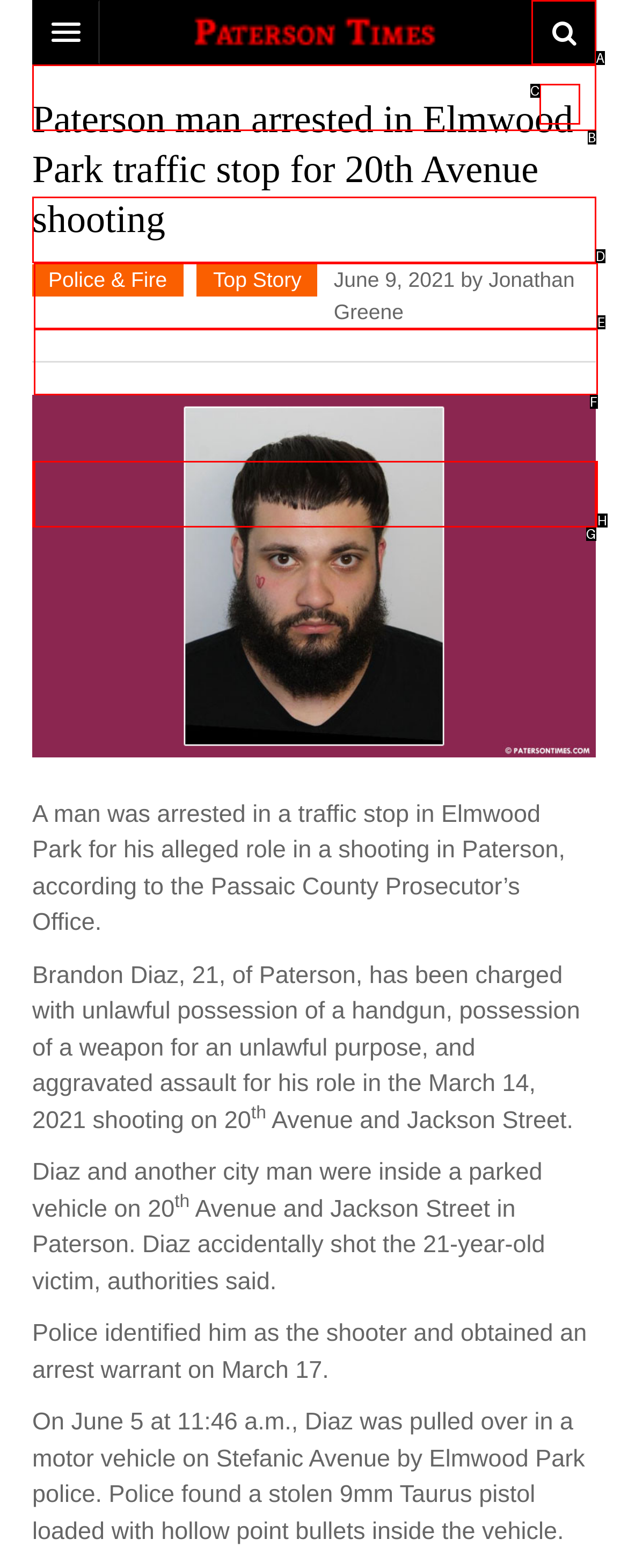Please determine which option aligns with the description: Money. Respond with the option’s letter directly from the available choices.

D